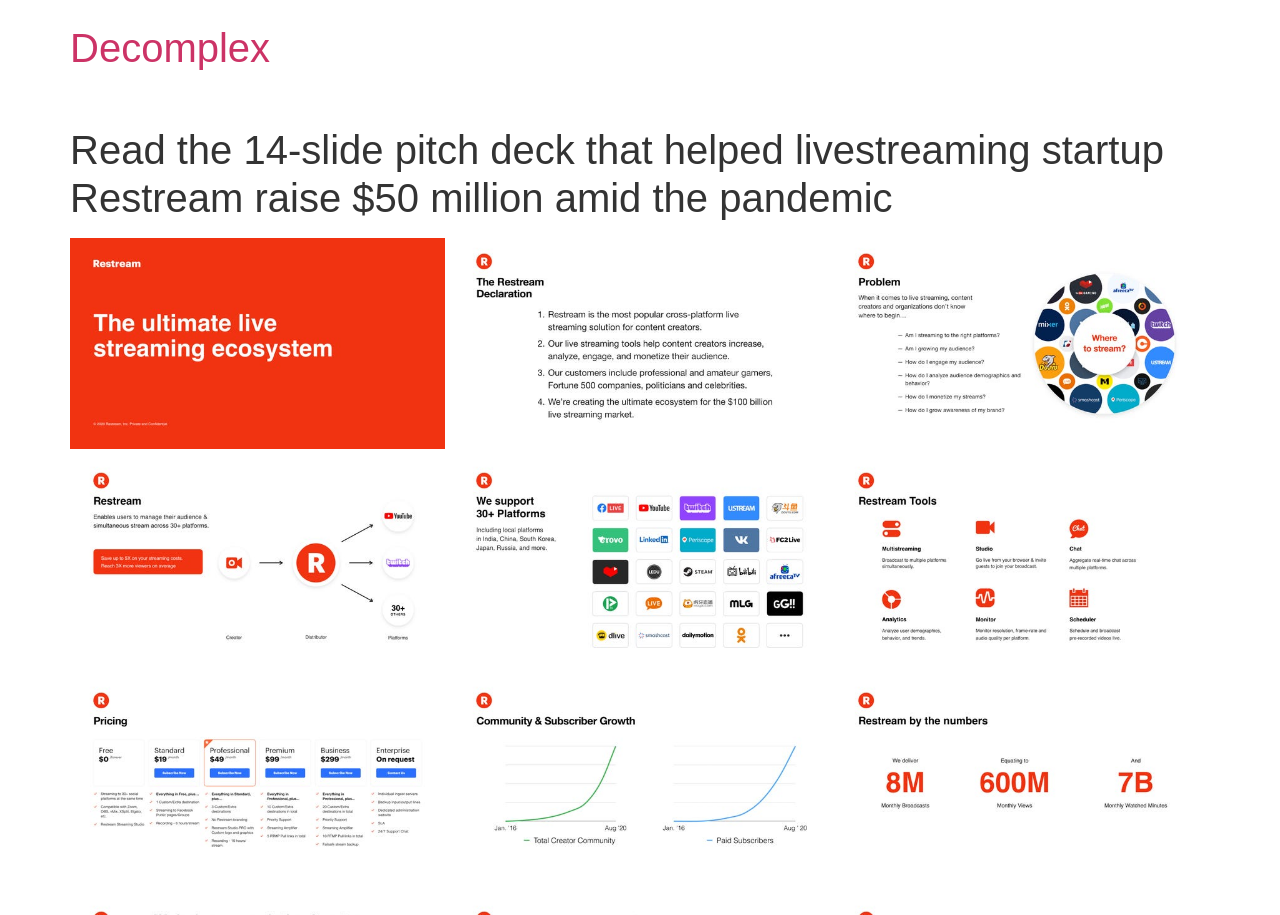Given the element description Decomplex, specify the bounding box coordinates of the corresponding UI element in the format (top-left x, top-left y, bottom-right x, bottom-right y). All values must be between 0 and 1.

[0.055, 0.028, 0.211, 0.077]